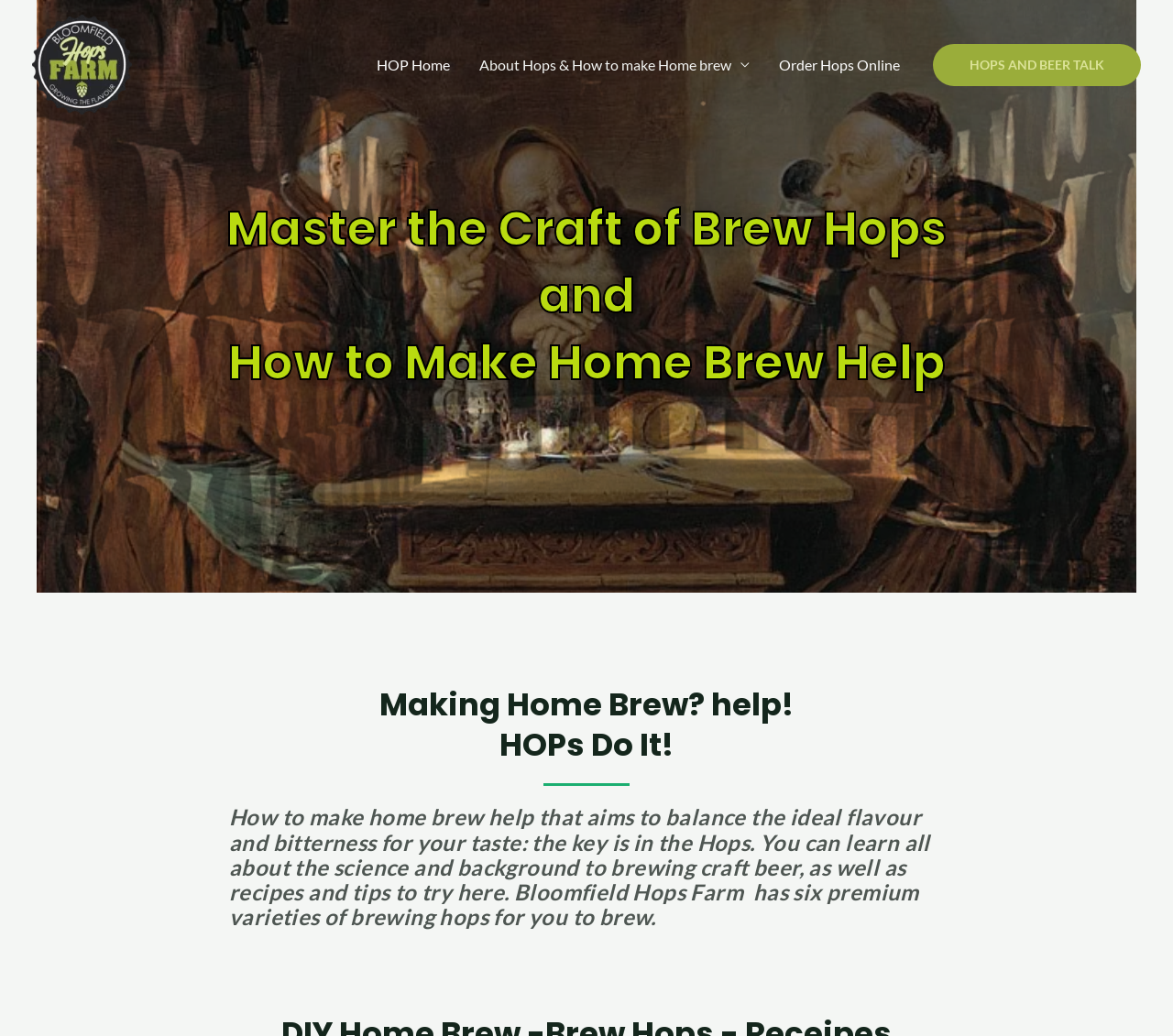Explain the webpage's design and content in an elaborate manner.

The webpage is about Bloomfield Hops, a website that specializes in hops for craft beer brewing. At the top left corner, there is a logo image with a link to the website's homepage, accompanied by a brief description of the website's focus on hops and their health benefits. 

To the right of the logo, there is a navigation menu with three links: "HOP Home", "About Hops & How to make Home brew", and "Order Hops Online". 

Below the navigation menu, there is a prominent heading that reads "Master the Craft of Brew Hops and How to Make Home Brew Help", which spans almost the entire width of the page. 

Further down, there is another heading that says "Making Home Brew? help! HOPs Do It!", which is positioned above a block of text that provides an introduction to the website's content. The text explains that the website offers resources to help users balance flavor and bitterness in their home brew, including the science behind brewing craft beer, recipes, and tips. It also mentions that Bloomfield Hops Farm offers six premium varieties of brewing hops. 

At the top right corner, there is a link to "HOPS AND BEER TALK", which appears to be a separate section or page on the website.